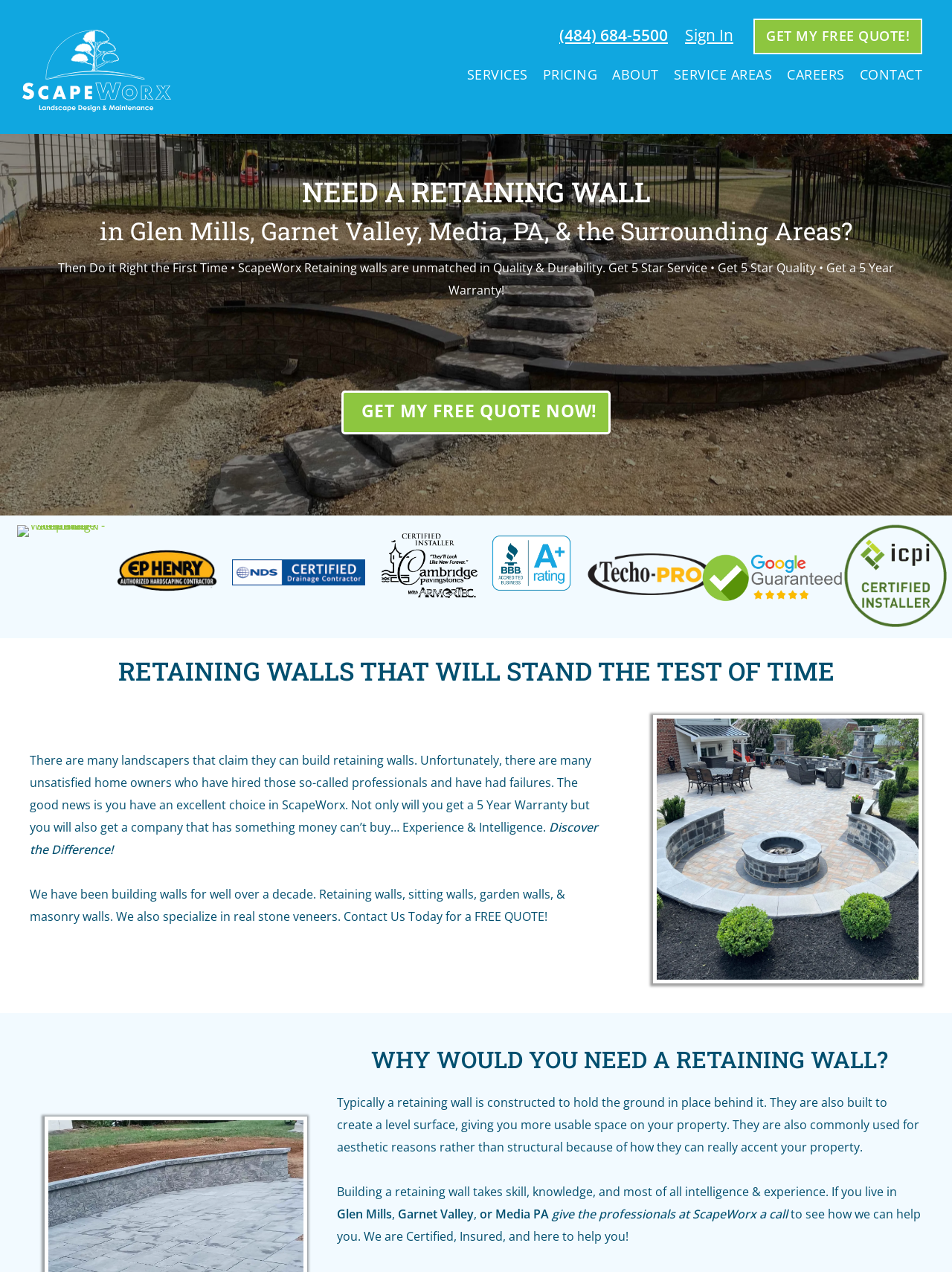Identify the bounding box coordinates of the element that should be clicked to fulfill this task: "Call the phone number". The coordinates should be provided as four float numbers between 0 and 1, i.e., [left, top, right, bottom].

[0.588, 0.019, 0.713, 0.036]